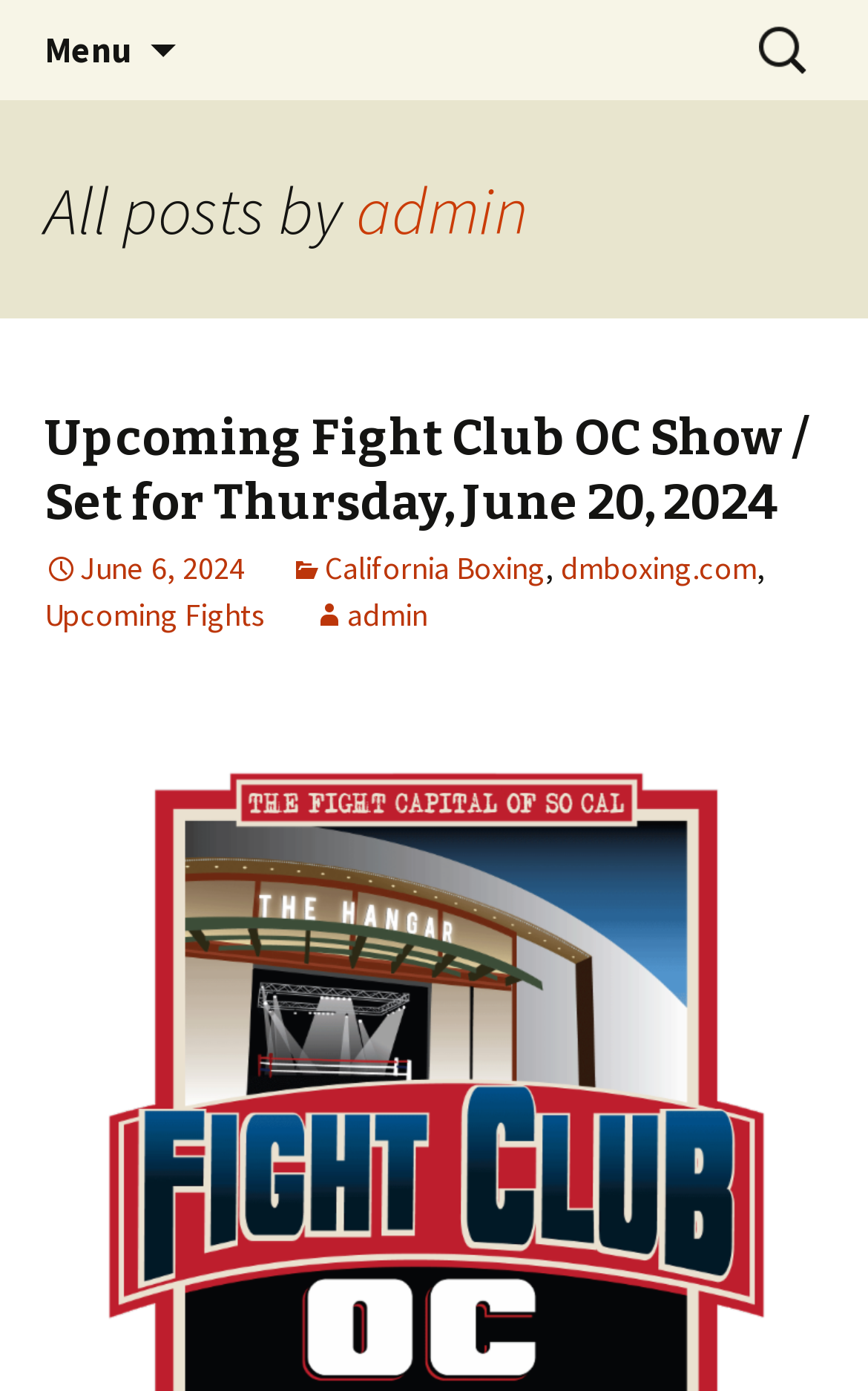What is the topic of the upcoming event?
Please answer the question with a detailed and comprehensive explanation.

The question can be answered by looking at the heading 'Upcoming Fight Club OC Show / Set for Thursday, June 20, 2024' which indicates that the topic of the upcoming event is the Fight Club OC Show.